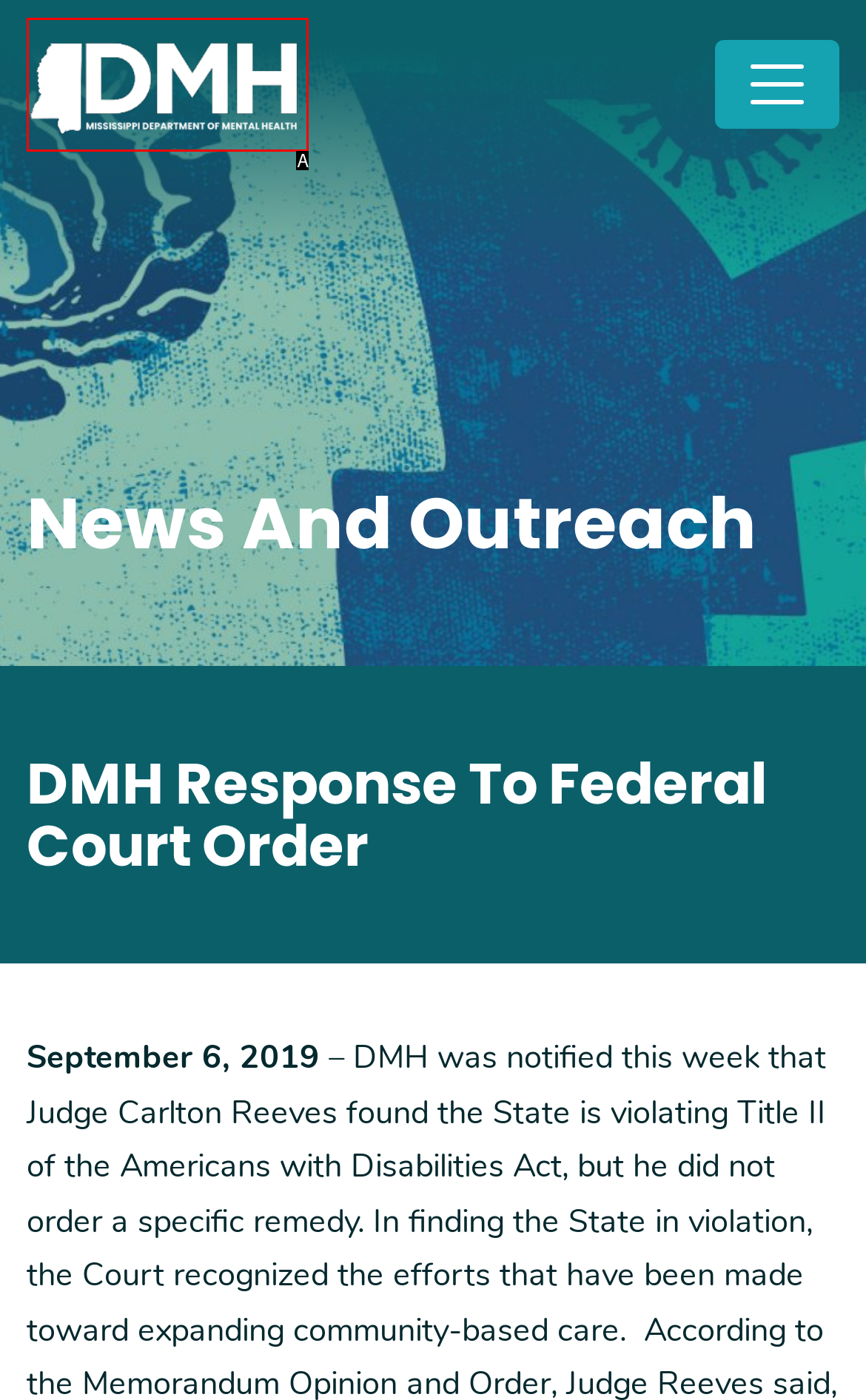Identify the option that corresponds to the given description: title="Mississippi Department of Mental Health". Reply with the letter of the chosen option directly.

A